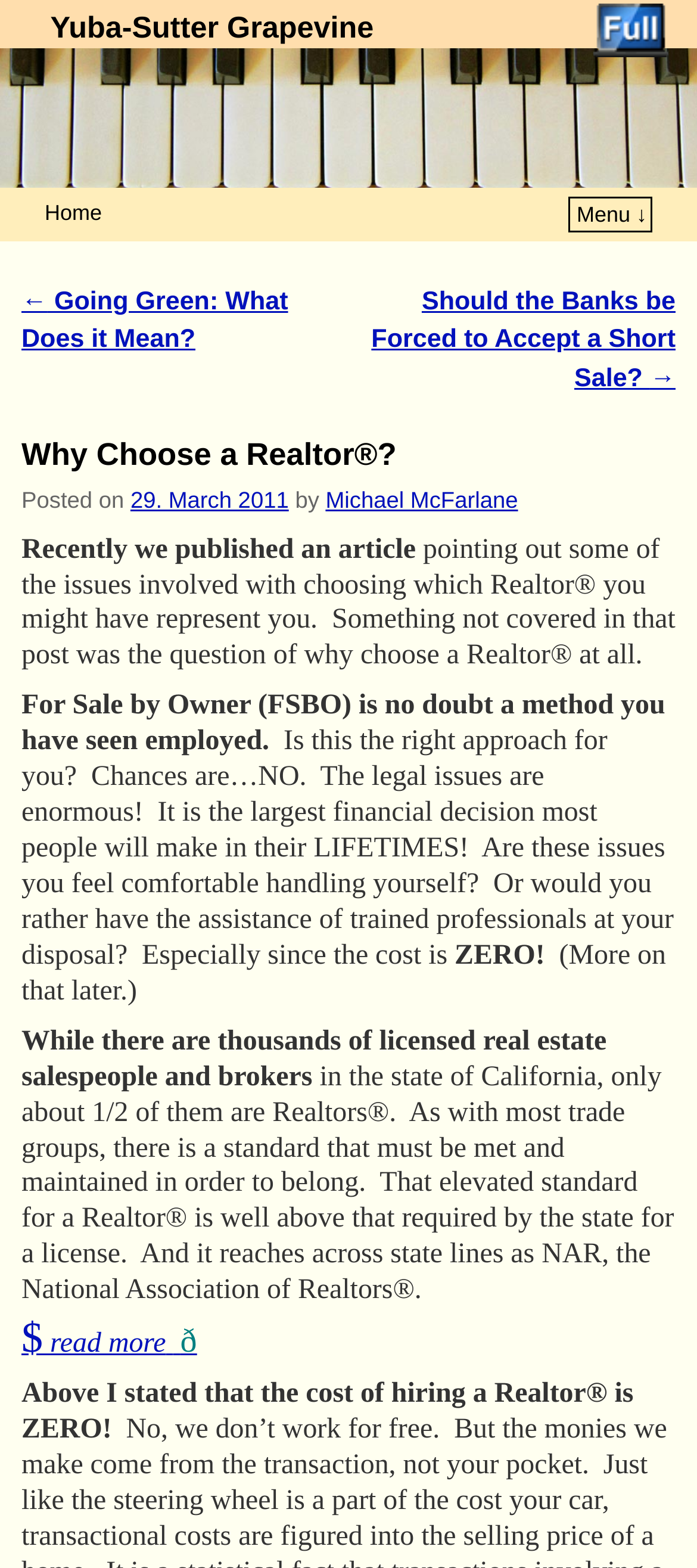What is the alternative to hiring a Realtor mentioned in the article?
Using the image as a reference, deliver a detailed and thorough answer to the question.

I determined the answer by reading the article content which mentions 'For Sale by Owner (FSBO) is no doubt a method you have seen employed' as an alternative to hiring a Realtor.